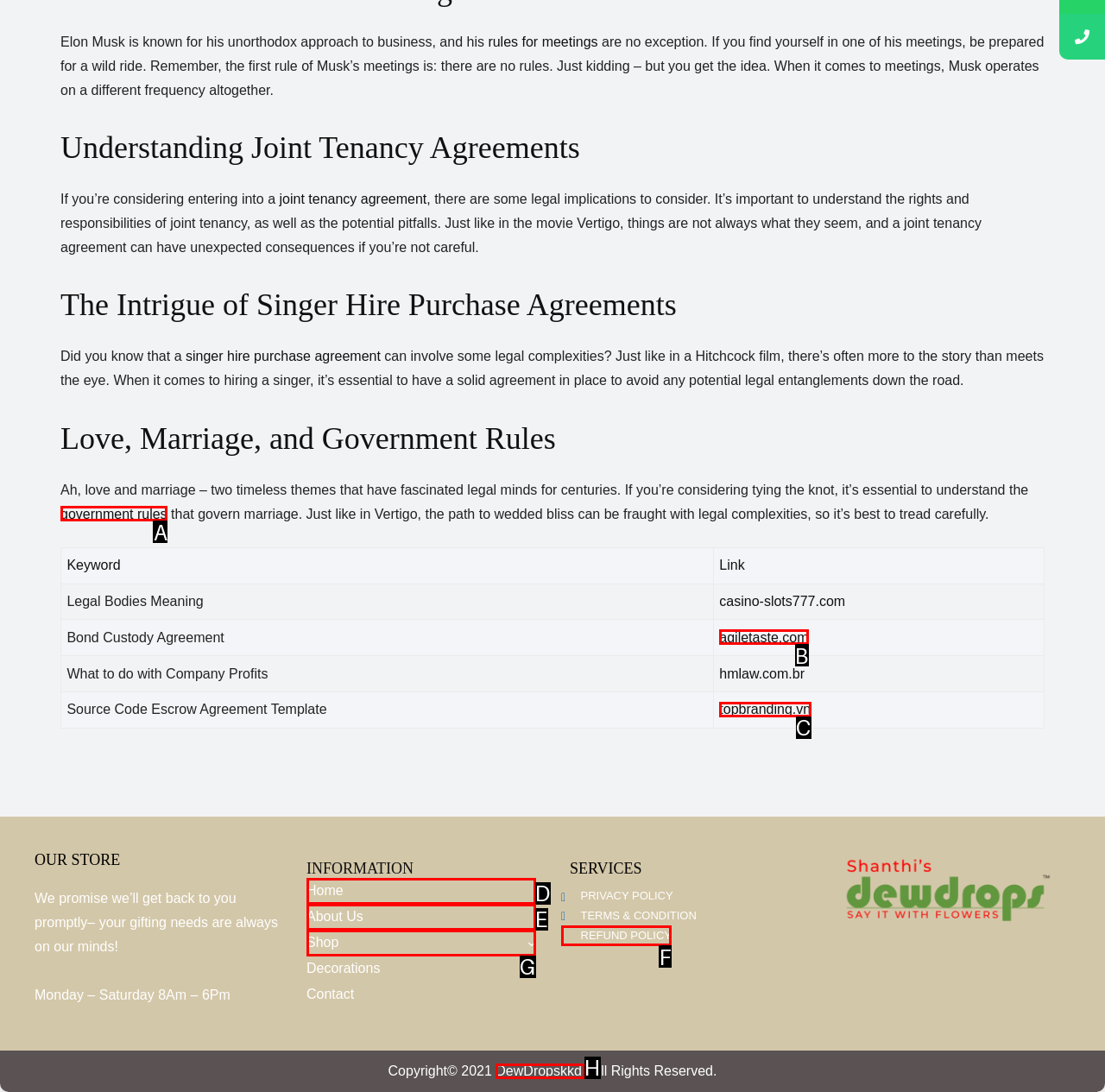Based on the element description: government rules, choose the HTML element that matches best. Provide the letter of your selected option.

A